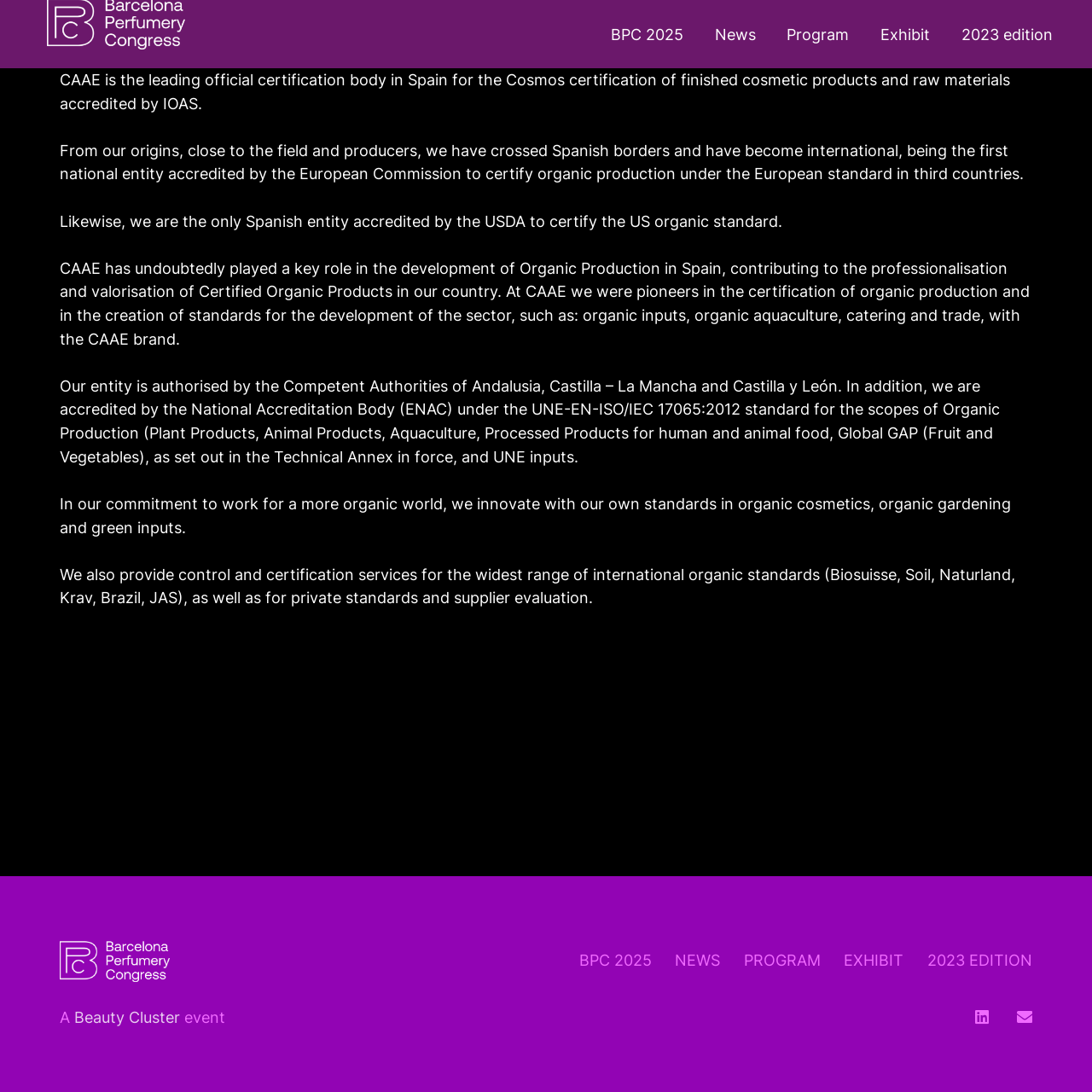Provide a thorough summary of the webpage.

The webpage is about CAAE, a leading official certification body in Spain for the Cosmos certification of finished cosmetic products and raw materials accredited by IOAS. At the top of the page, there are five links: "BPC 2025", "News", "Program", "Exhibit", and "2023 edition", which are aligned horizontally and take up a small portion of the top section.

Below these links, there is a main section that occupies most of the page. This section contains a series of paragraphs that describe CAAE's history, mission, and services. The text explains that CAAE is a pioneer in the certification of organic production and has played a key role in the development of organic production in Spain. It also mentions that CAAE is accredited by various authorities and provides control and certification services for international organic standards.

At the bottom of the page, there is a section with five links: "BPC 2025", "NEWS", "PROGRAM", "EXHIBIT", and "2023 EDITION", which are identical to the ones at the top. Additionally, there are three more links: "Beauty Cluster", "LinkedIn", and "Email", which are positioned at the bottom right corner of the page. There is also a single character "A" and the text "event" in this section, but their purpose is unclear.